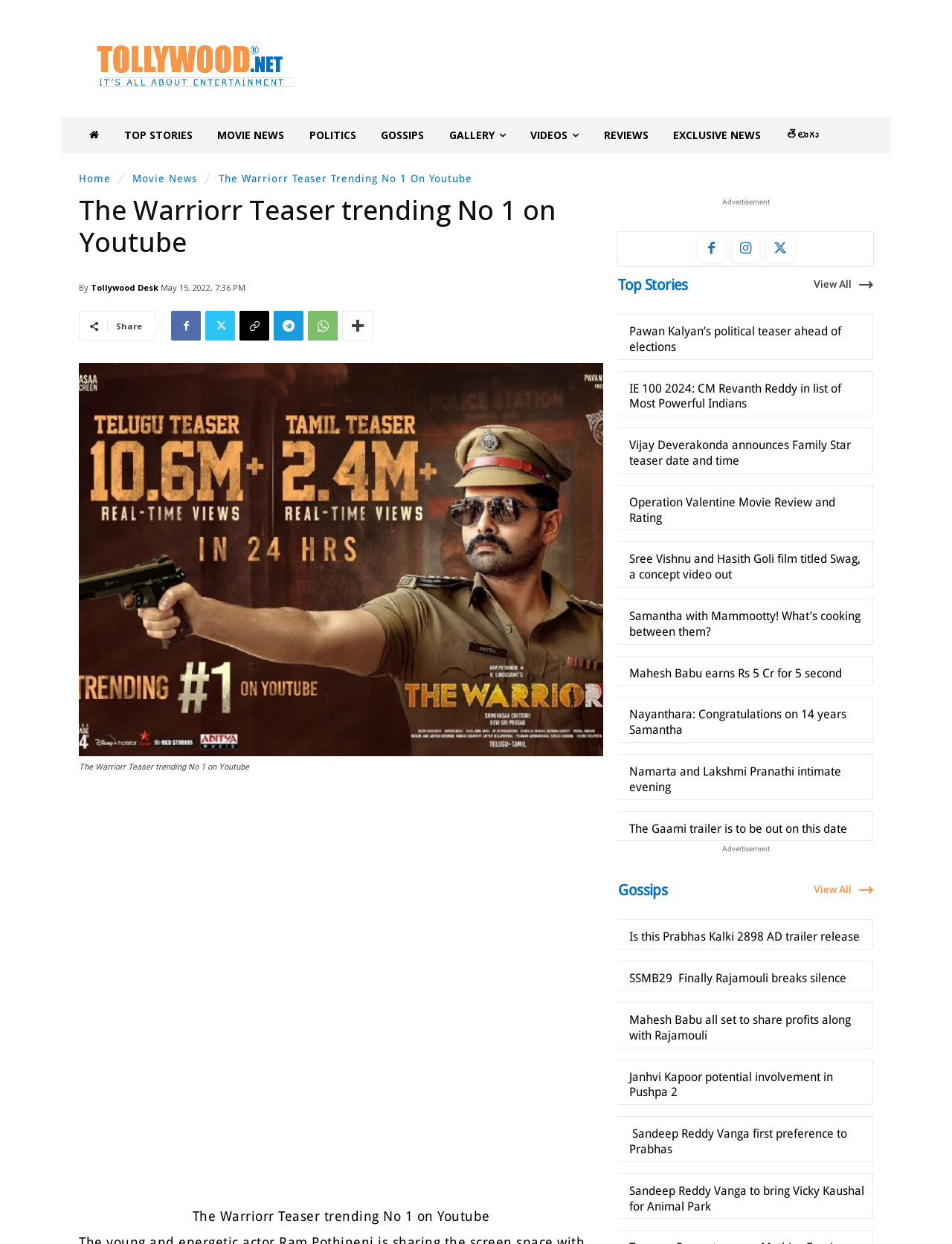Find the bounding box coordinates of the clickable element required to execute the following instruction: "Read The Warriorr Teaser trending No 1 on Youtube". Provide the coordinates as four float numbers between 0 and 1, i.e., [left, top, right, bottom].

[0.23, 0.139, 0.496, 0.148]